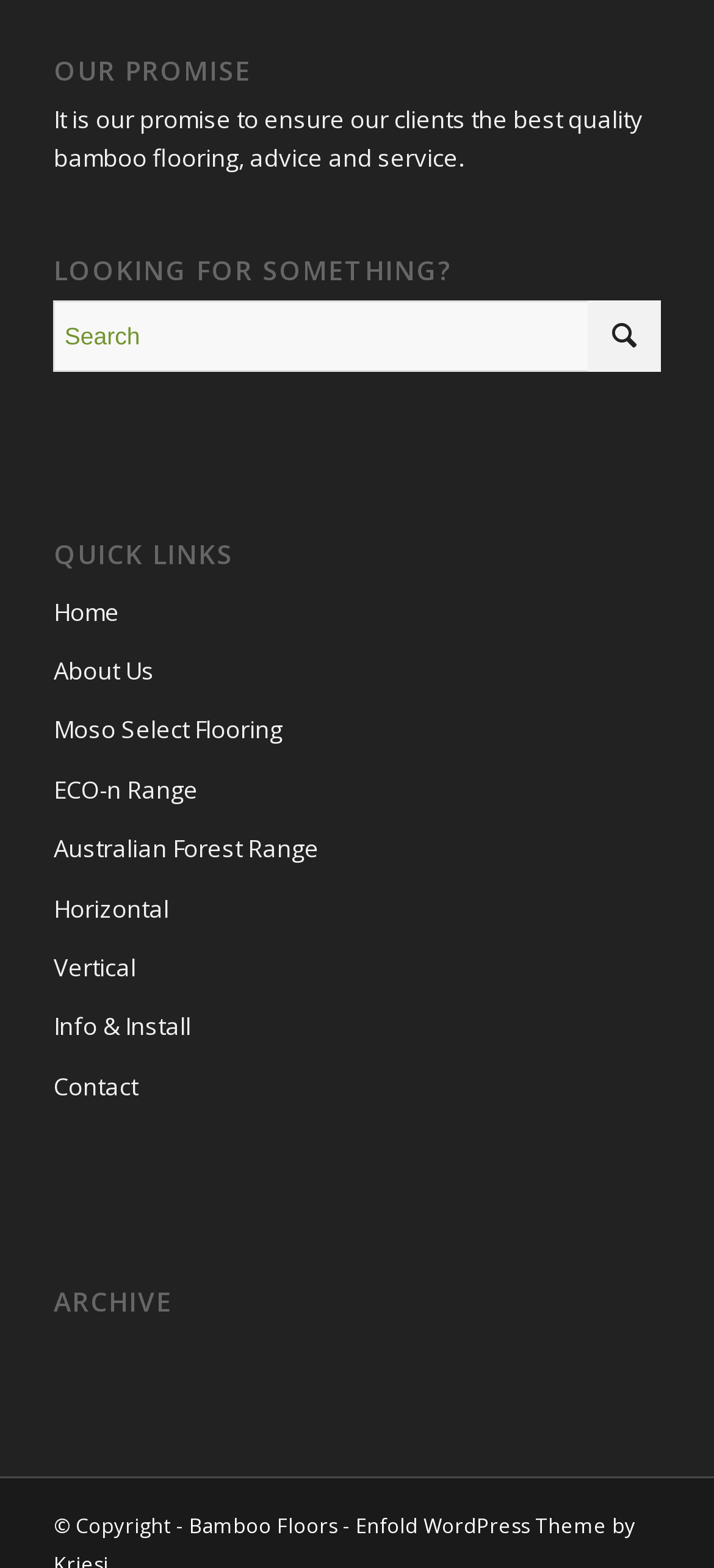Specify the bounding box coordinates of the area that needs to be clicked to achieve the following instruction: "View Moso Select Flooring".

[0.075, 0.447, 0.925, 0.485]